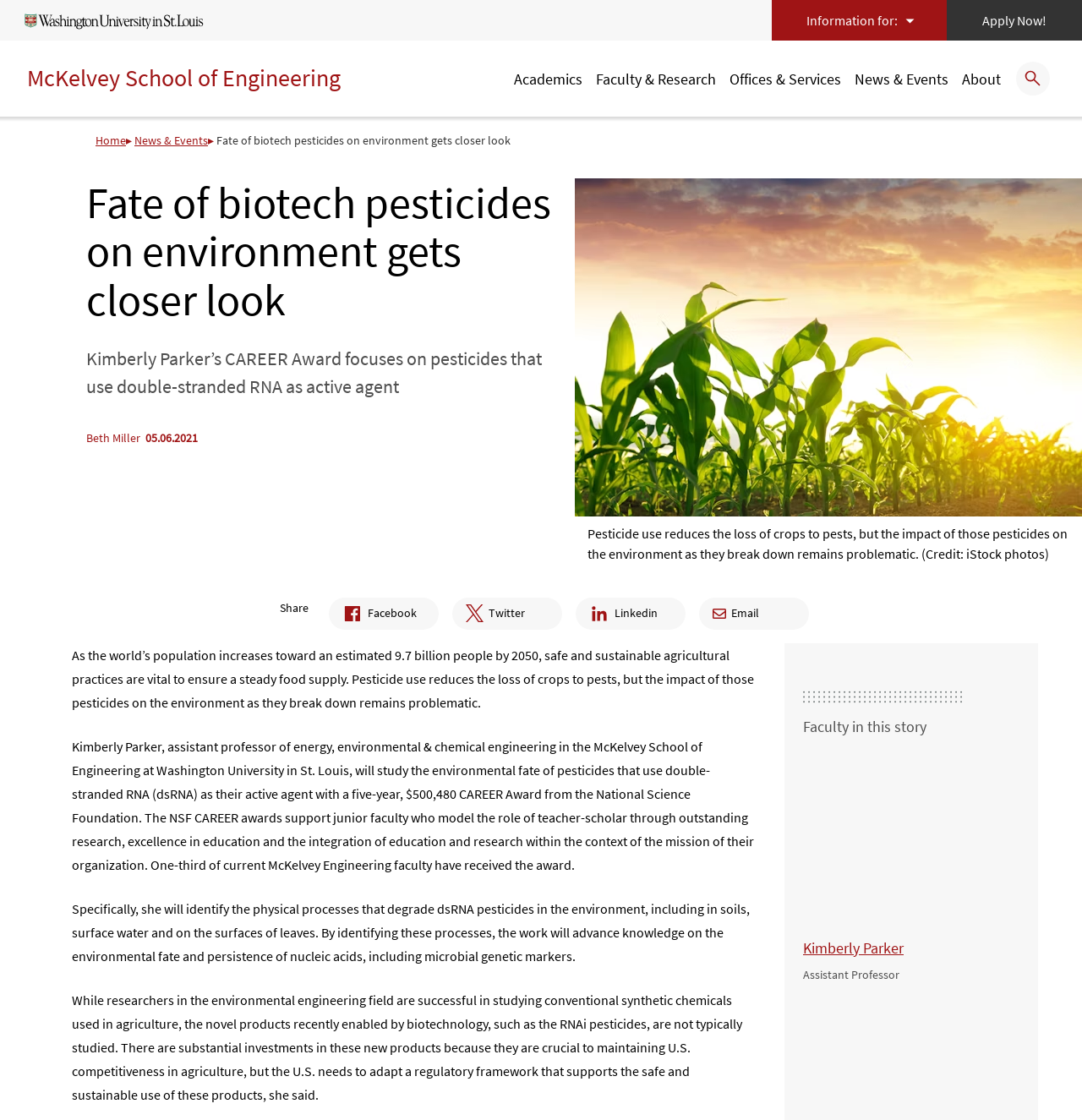Using the information in the image, could you please answer the following question in detail:
What is the purpose of the CAREER Award?

I found the answer by reading the third paragraph of the webpage, which states 'The NSF CAREER awards support junior faculty who model the role of teacher-scholar through outstanding research, excellence in education and the integration of education and research within the context of the mission of their organization.' This indicates that the purpose of the CAREER Award is to support junior faculty.